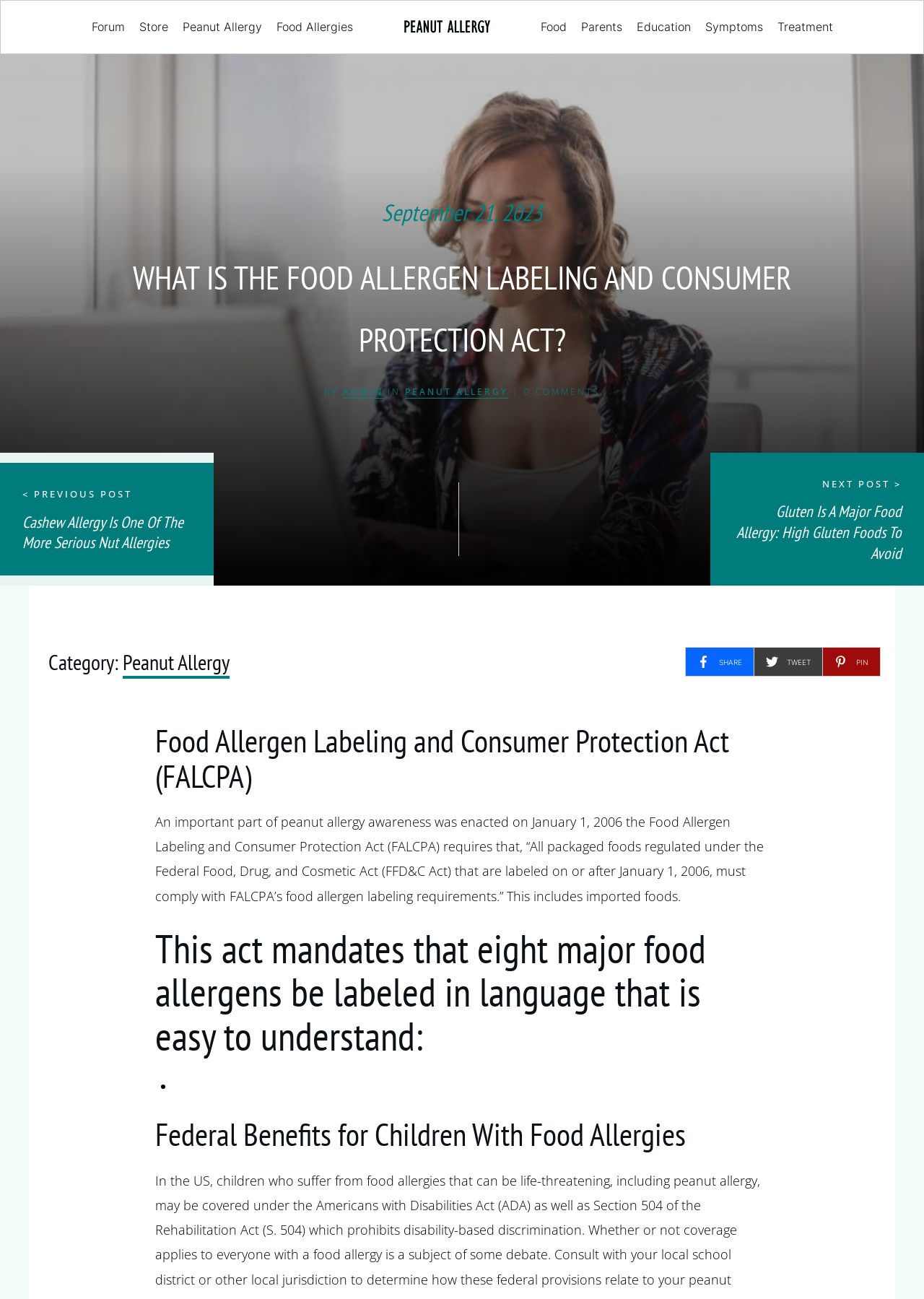What is the purpose of the Food Allergen Labeling and Consumer Protection Act?
Based on the screenshot, give a detailed explanation to answer the question.

I found the purpose of the Food Allergen Labeling and Consumer Protection Act by reading the text 'An important part of peanut allergy awareness was enacted on January 1, 2006 the Food Allergen Labeling and Consumer Protection Act (FALCPA) requires that, “All packaged foods regulated under the Federal Food, Drug, and Cosmetic Act (FFD&C Act) that are labeled on or after January 1, 2006, must comply with FALCPA’s food allergen labeling requirements.”' which is located in the middle of the webpage.